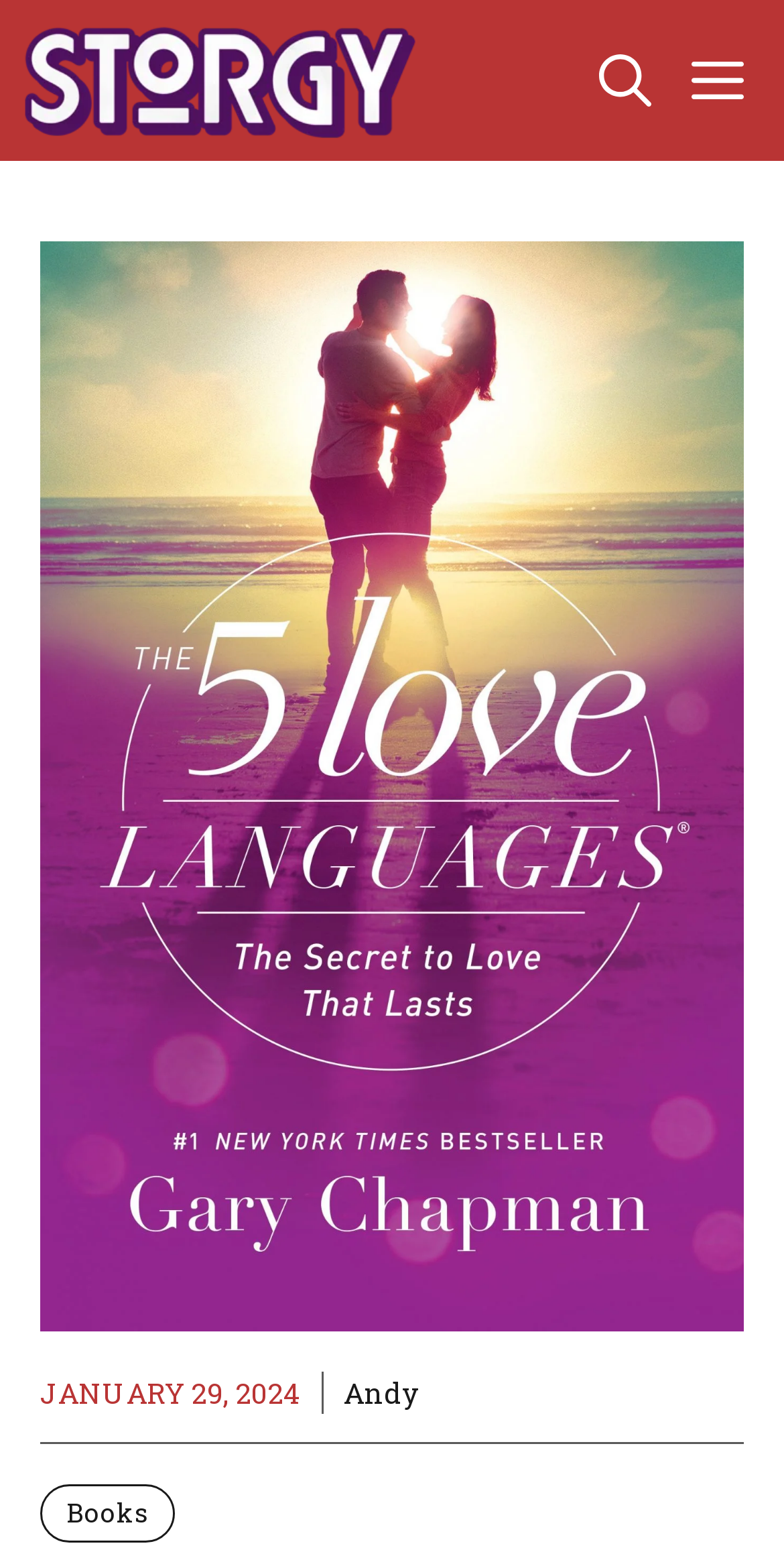Locate and extract the text of the main heading on the webpage.

The 5 Love Languages Book Review: Can It Decode Love?